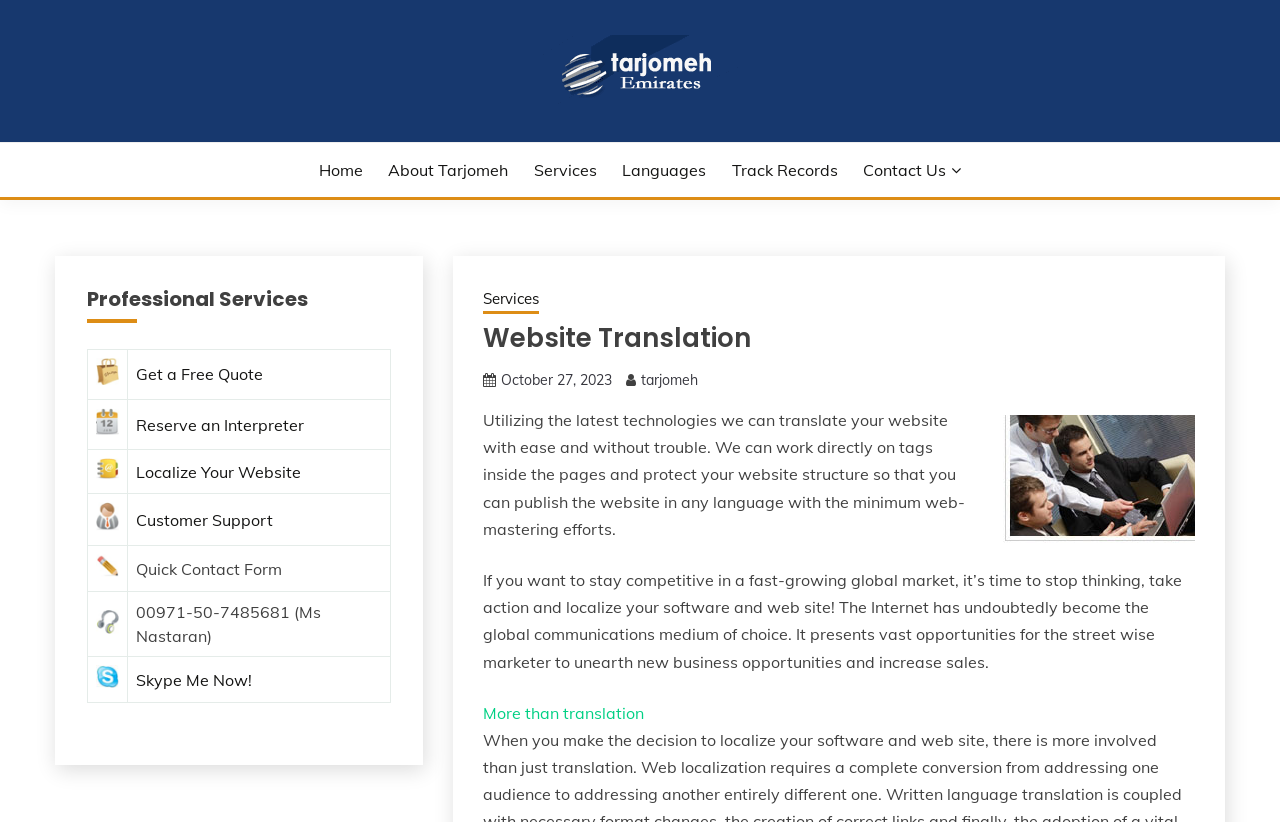Specify the bounding box coordinates of the area that needs to be clicked to achieve the following instruction: "Click on the Home link".

[0.249, 0.192, 0.283, 0.221]